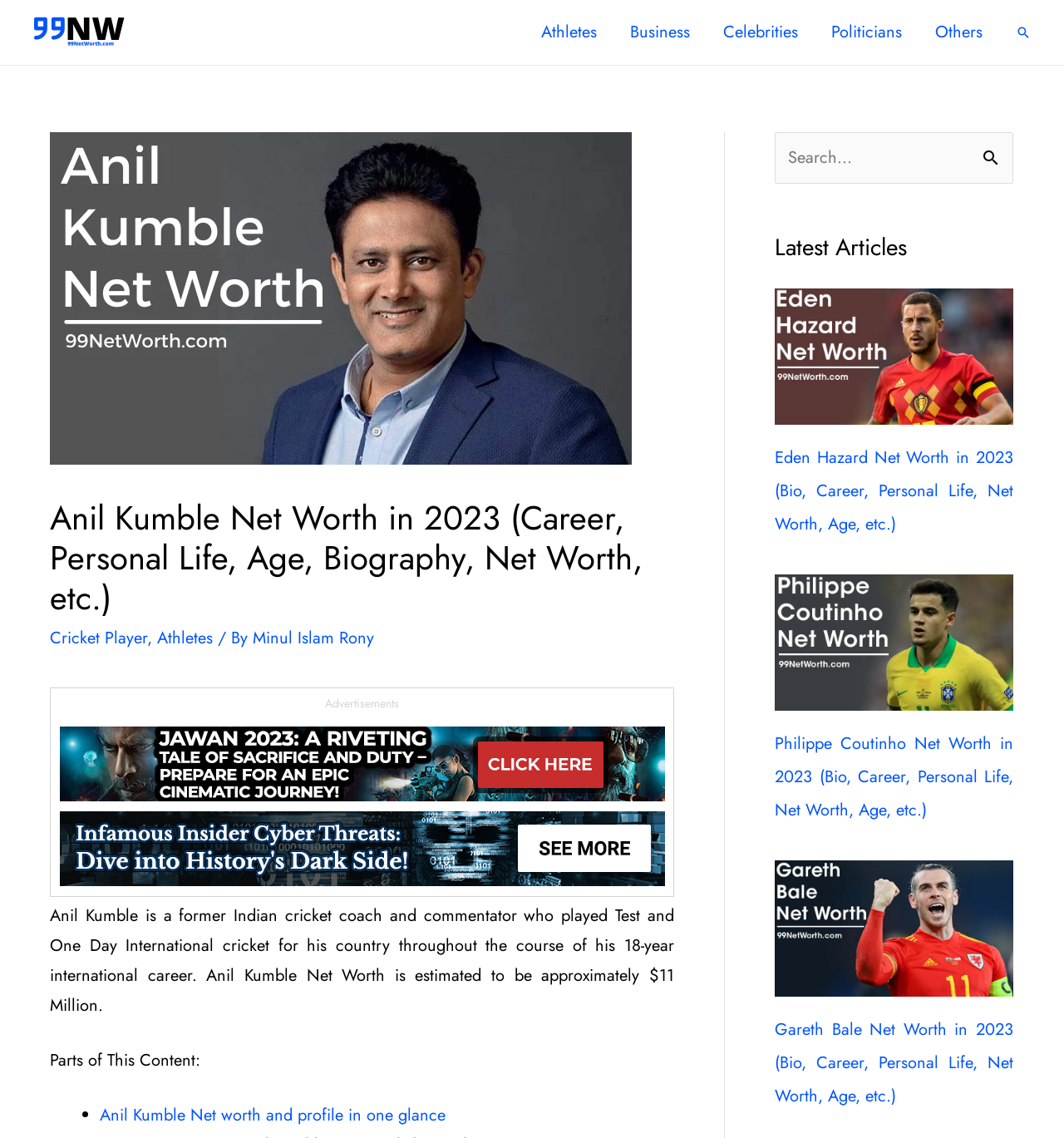Mark the bounding box of the element that matches the following description: "Otterstad".

None